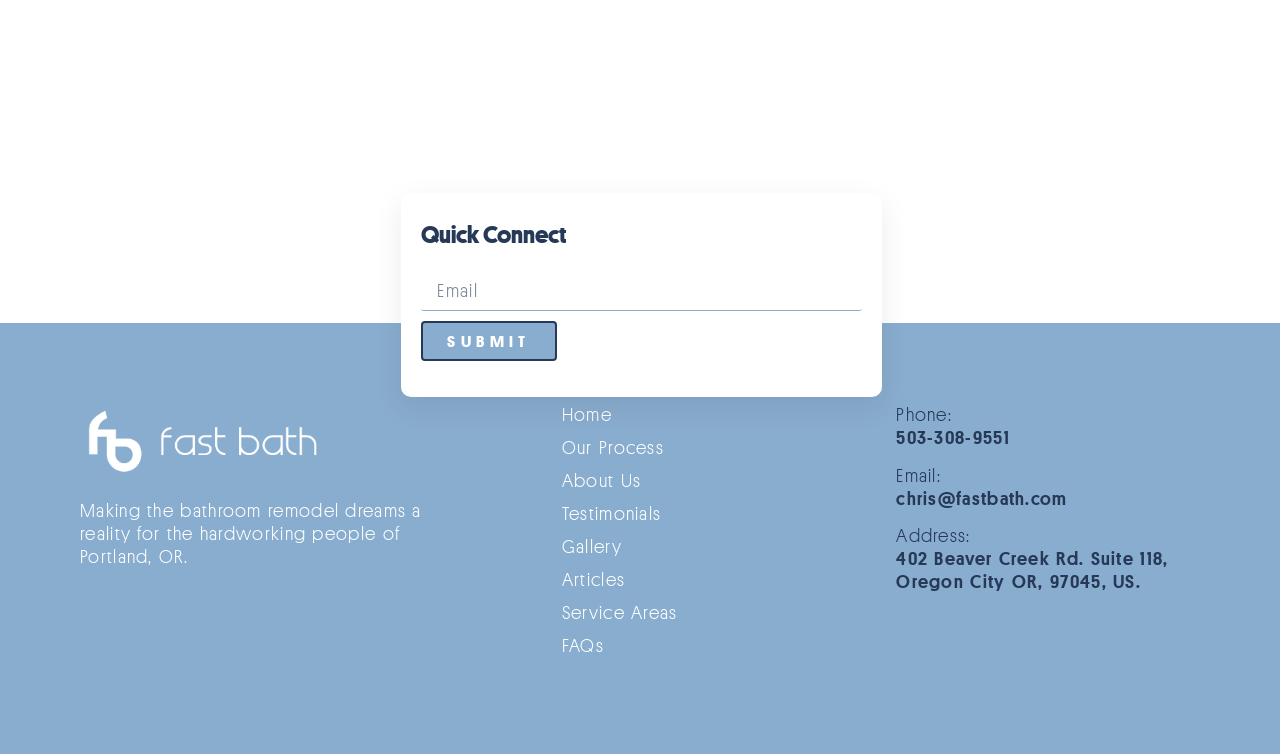Answer with a single word or phrase: 
What is the purpose of the 'Quick Connect' section?

To submit email for quick connection